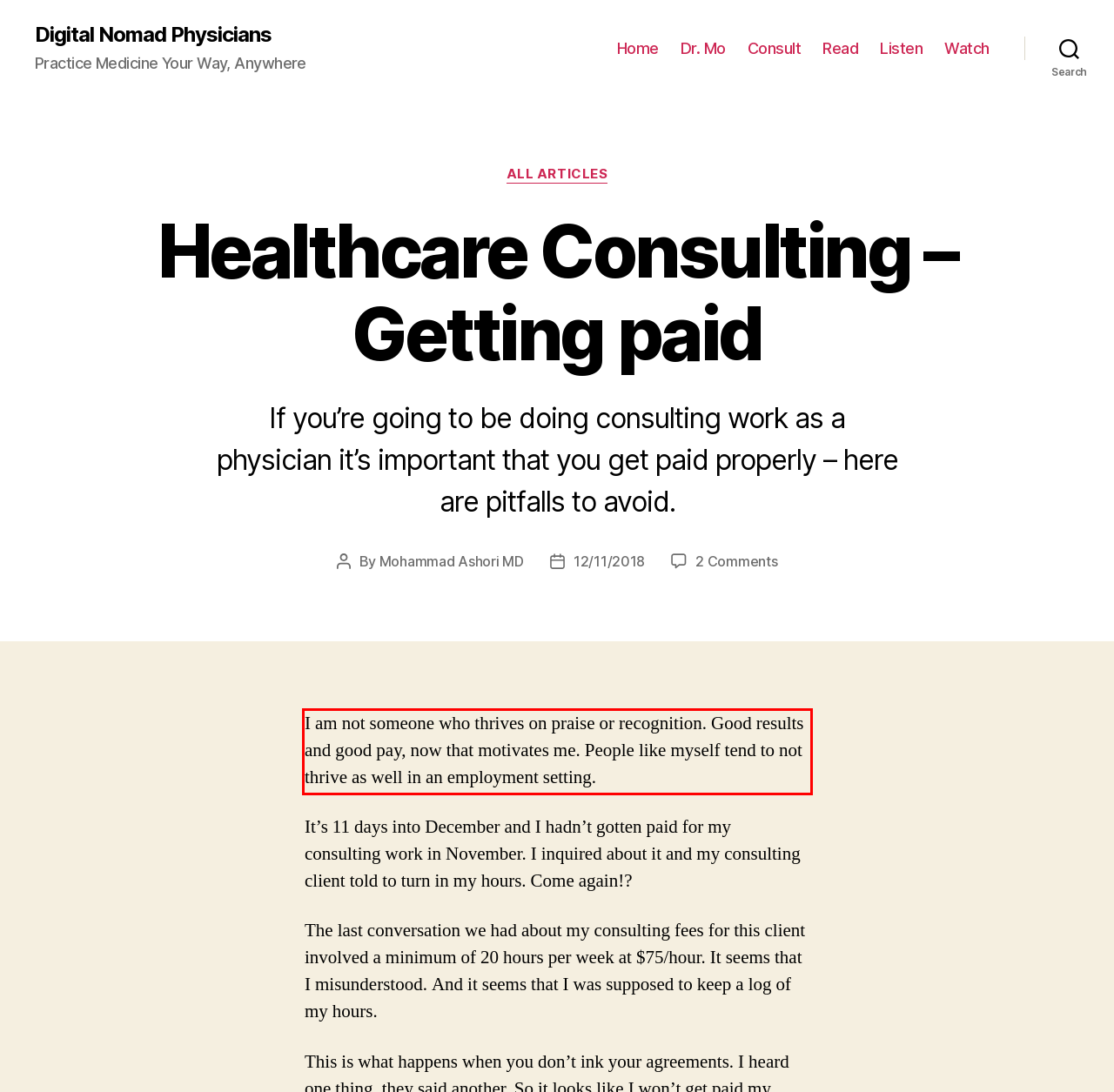Please extract the text content from the UI element enclosed by the red rectangle in the screenshot.

I am not someone who thrives on praise or recognition. Good results and good pay, now that motivates me. People like myself tend to not thrive as well in an employment setting.